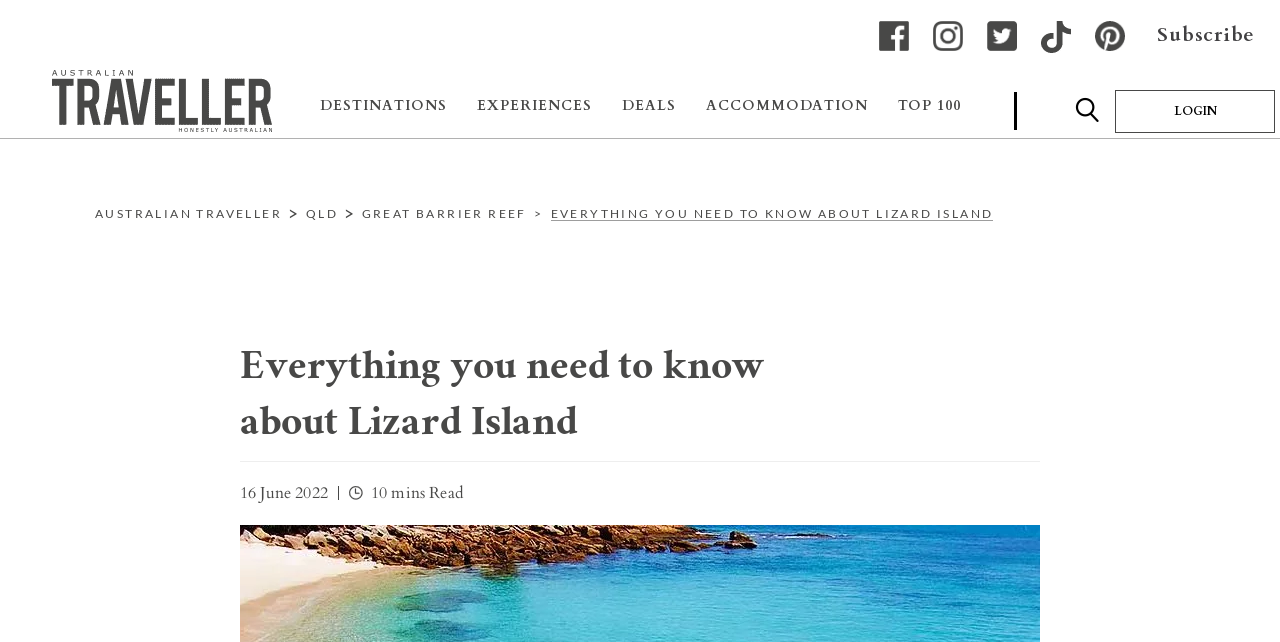Please specify the bounding box coordinates of the clickable section necessary to execute the following command: "View the 'Do the Math' checklist".

None